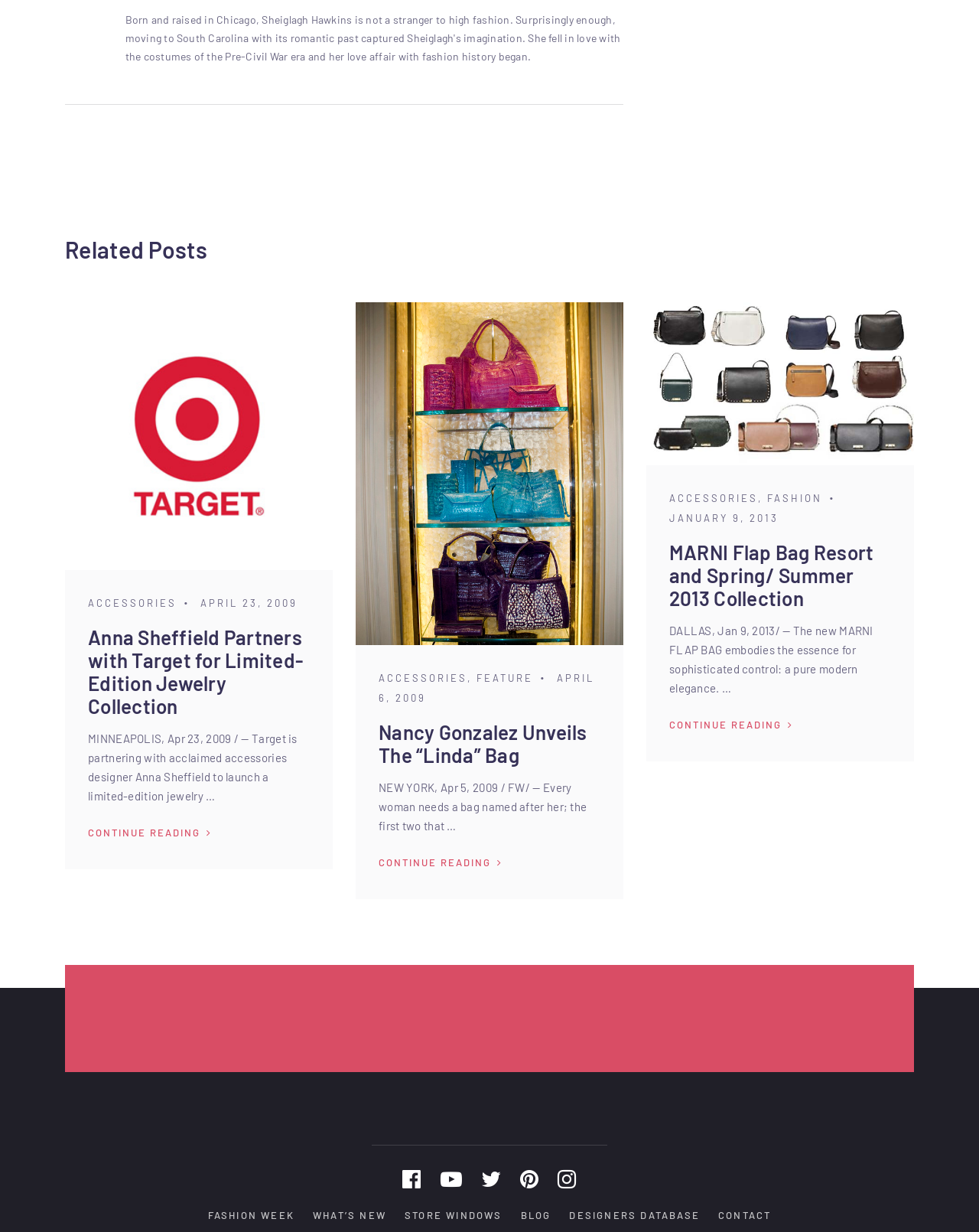Could you provide the bounding box coordinates for the portion of the screen to click to complete this instruction: "Go to Fashion Week"?

[0.212, 0.981, 0.301, 0.991]